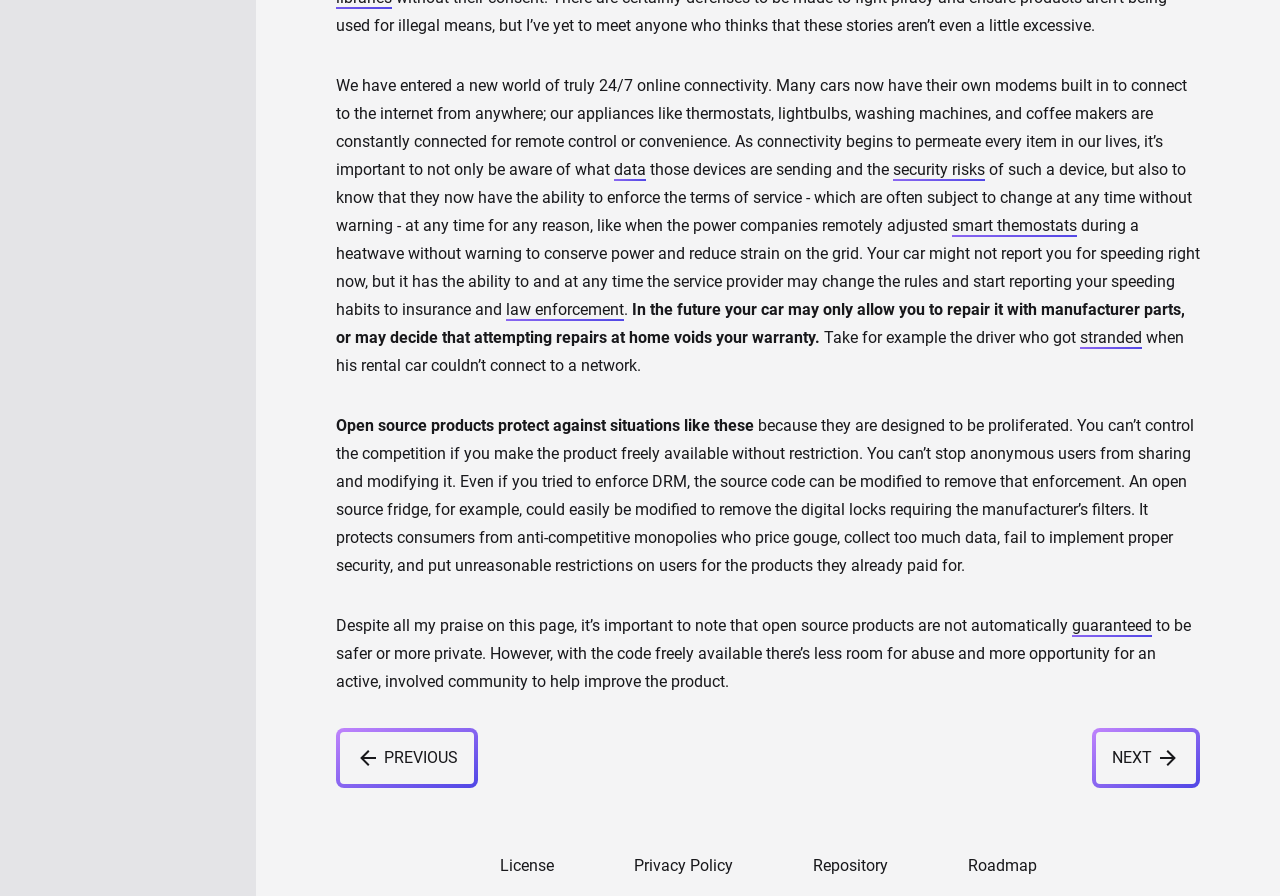Indicate the bounding box coordinates of the clickable region to achieve the following instruction: "Click on 'smart themostats'."

[0.744, 0.241, 0.841, 0.265]